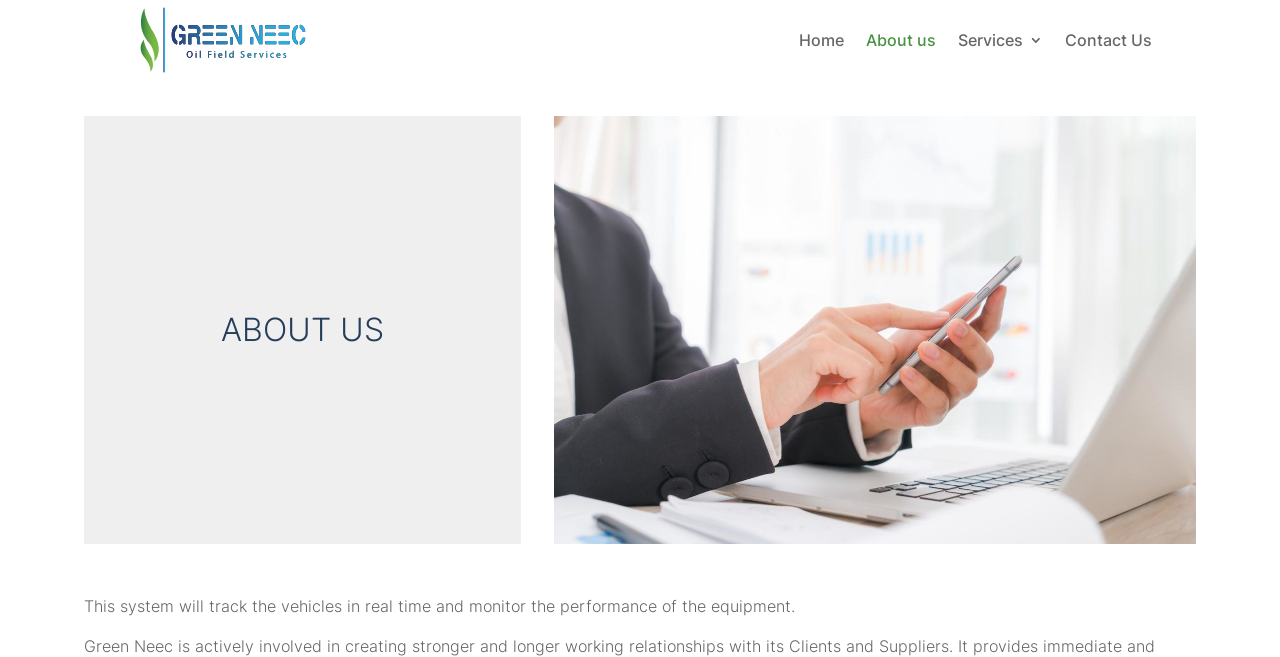What is the position of the image on the page?
Refer to the image and provide a one-word or short phrase answer.

Below the heading